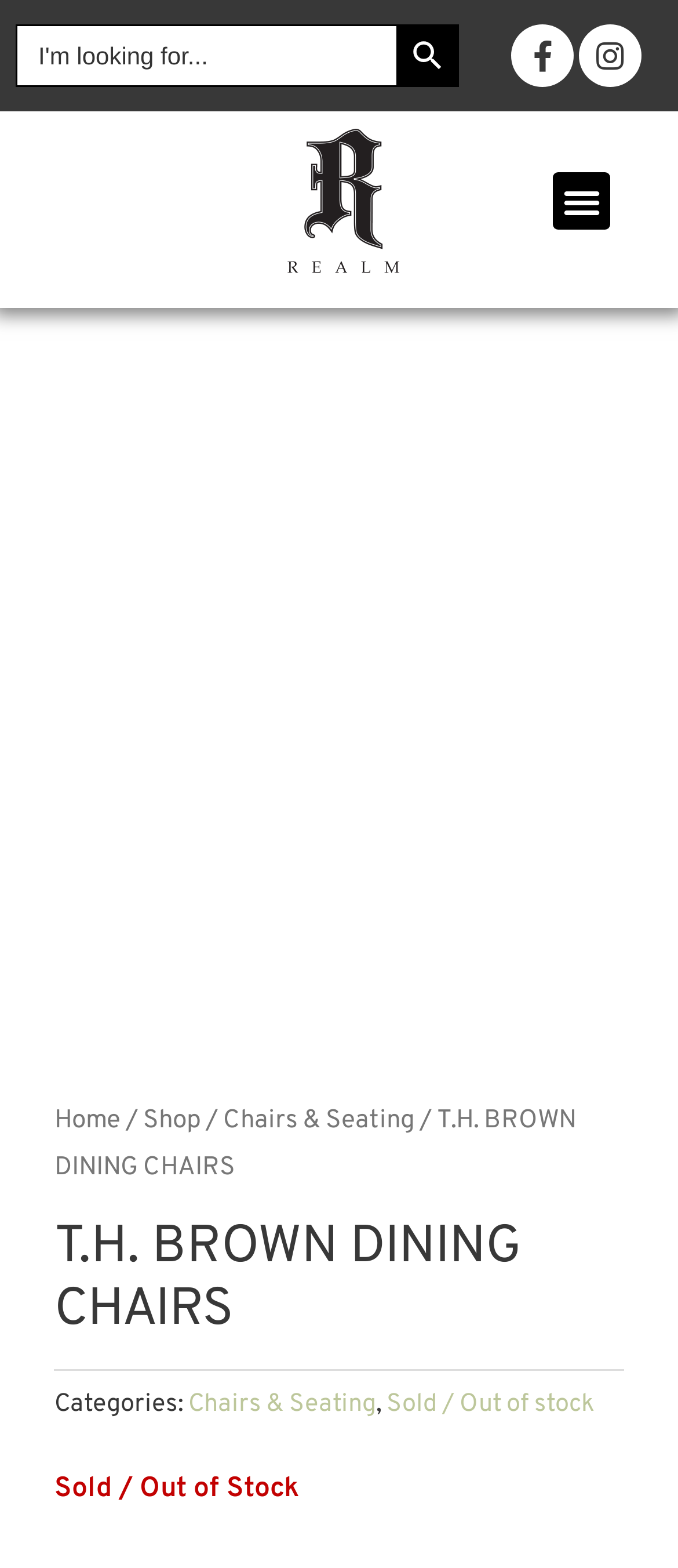Please predict the bounding box coordinates (top-left x, top-left y, bottom-right x, bottom-right y) for the UI element in the screenshot that fits the description: Tweet

None